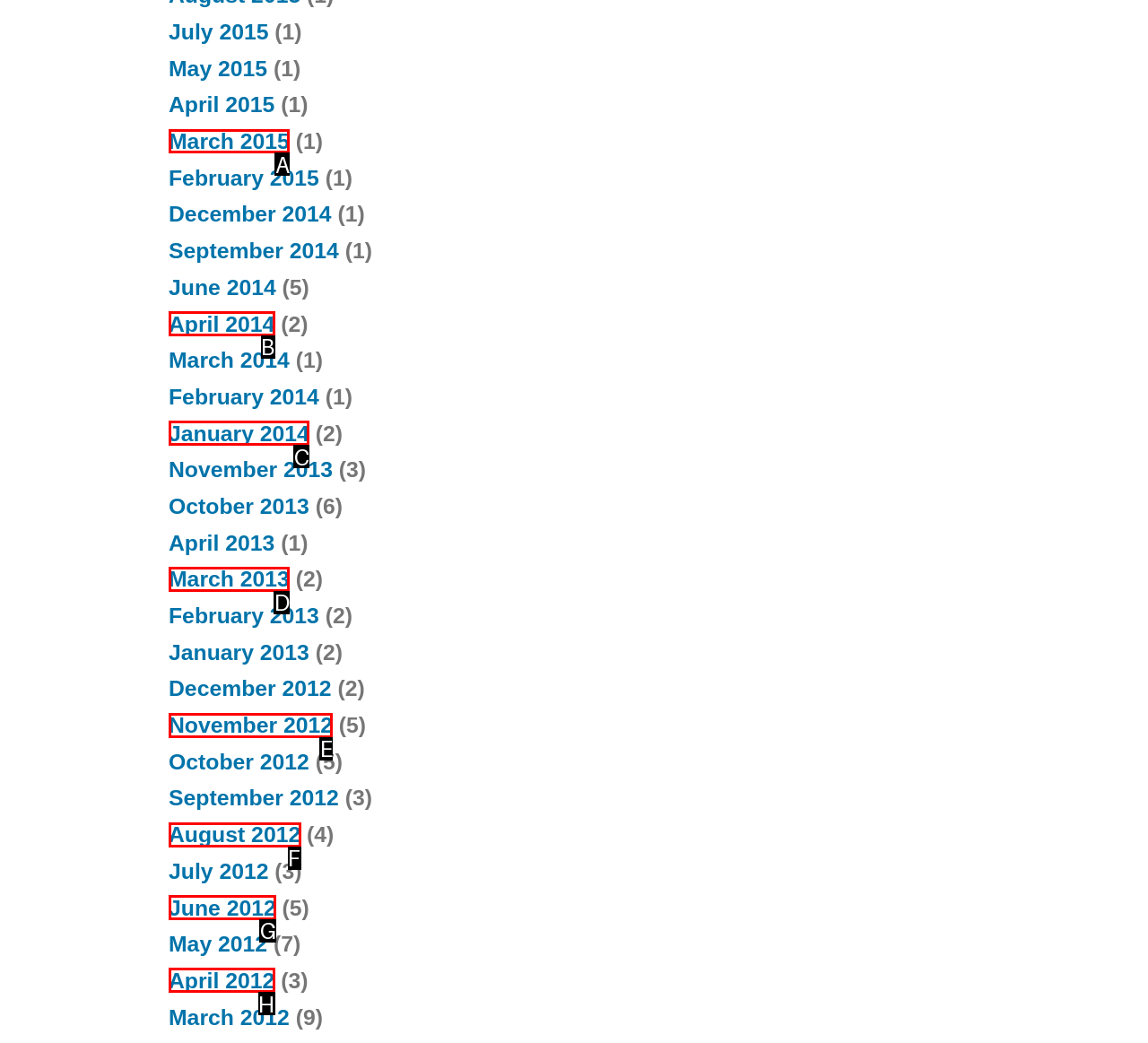Determine which HTML element should be clicked for this task: View March 2015
Provide the option's letter from the available choices.

A